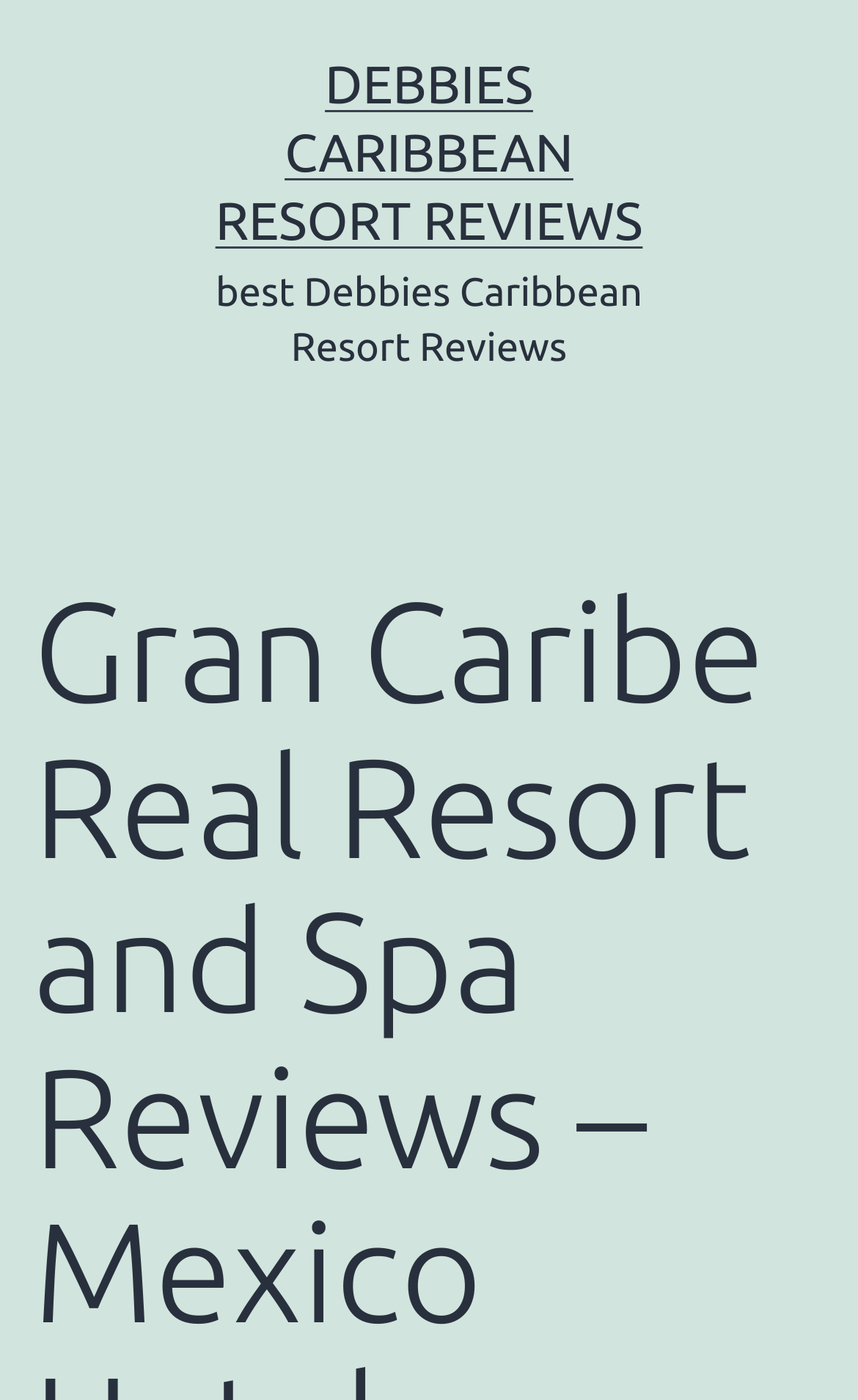Using the element description: "Debbies Caribbean Resort Reviews", determine the bounding box coordinates for the specified UI element. The coordinates should be four float numbers between 0 and 1, [left, top, right, bottom].

[0.251, 0.039, 0.749, 0.179]